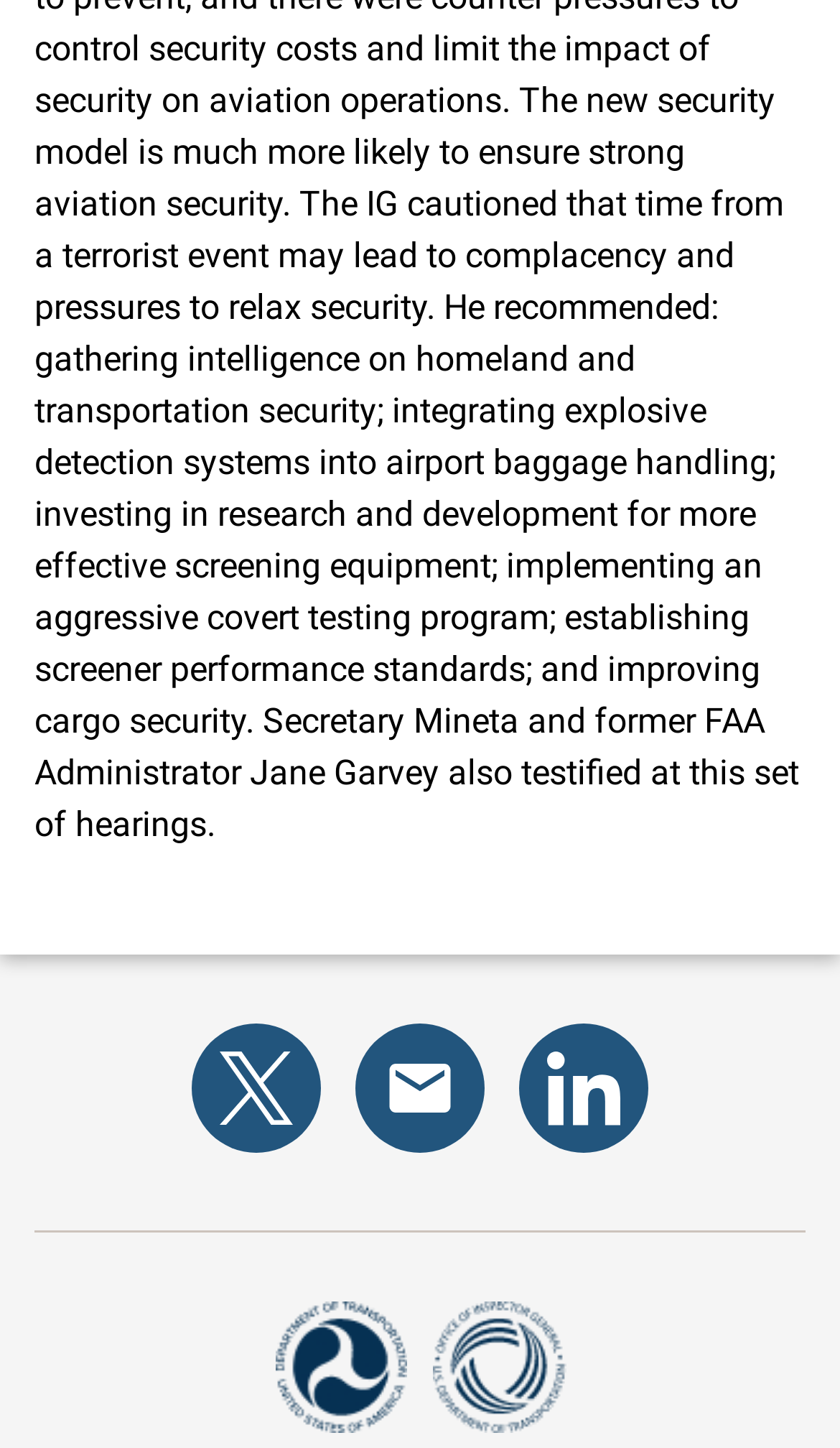What is the social media platform with a bird logo?
Answer the question with a detailed and thorough explanation.

I found an image with the description 'Visit our DOT Twitter social media page' which has a bird logo, indicating that the social media platform is Twitter.